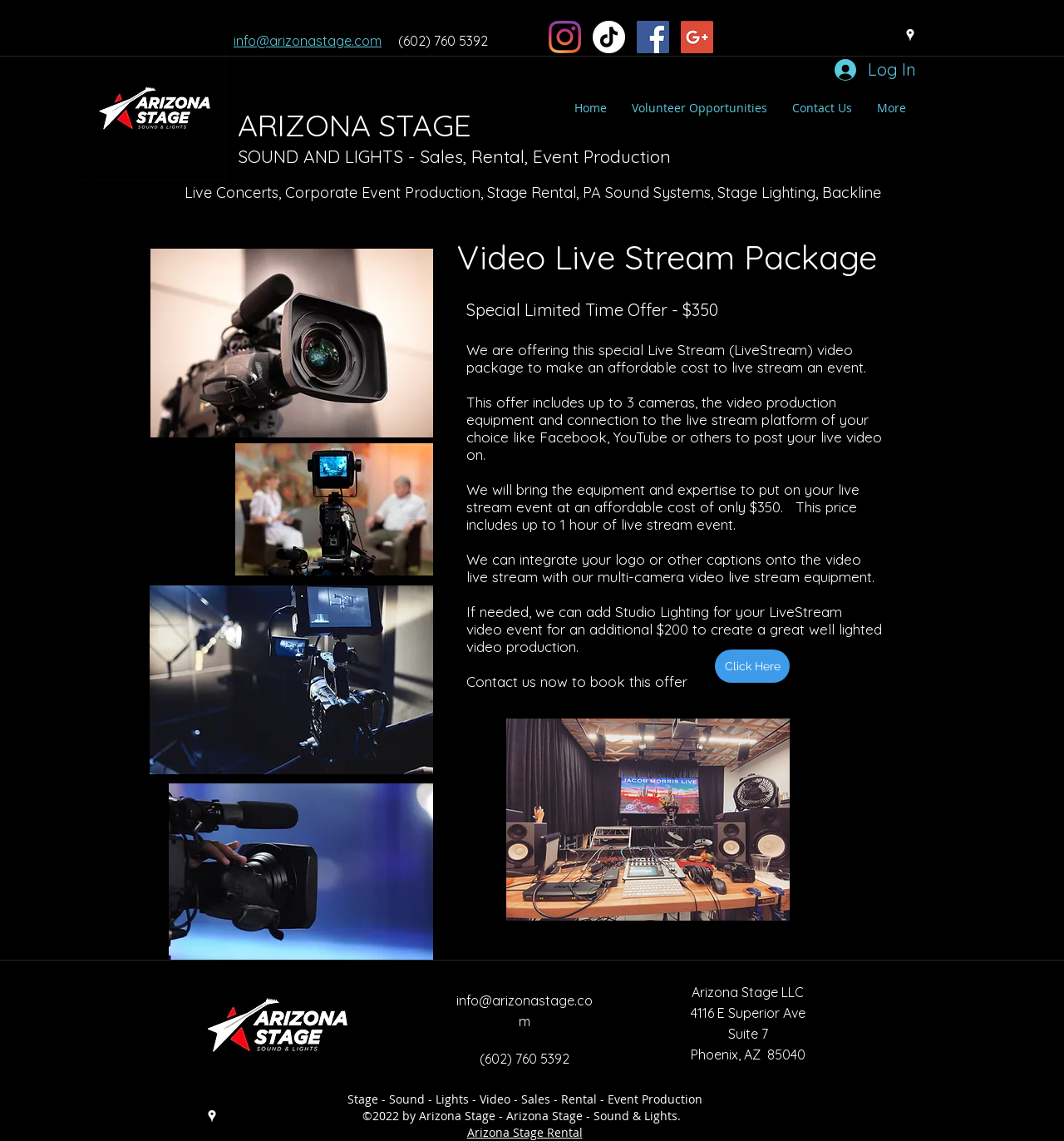Determine the bounding box coordinates of the region that needs to be clicked to achieve the task: "Call the phone number".

[0.374, 0.028, 0.459, 0.043]